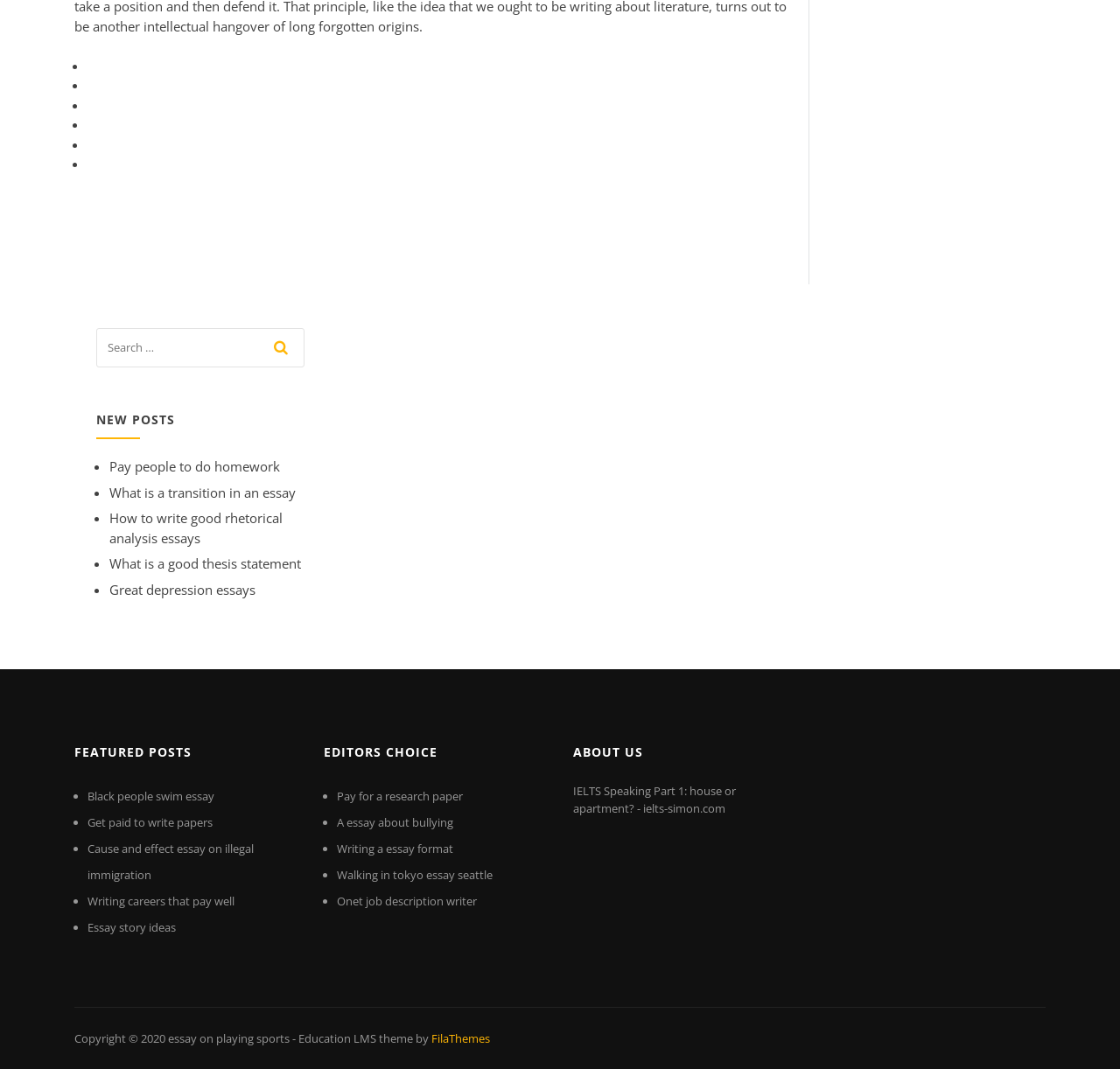Use a single word or phrase to answer this question: 
What is the name of the theme used for this website?

Education LMS